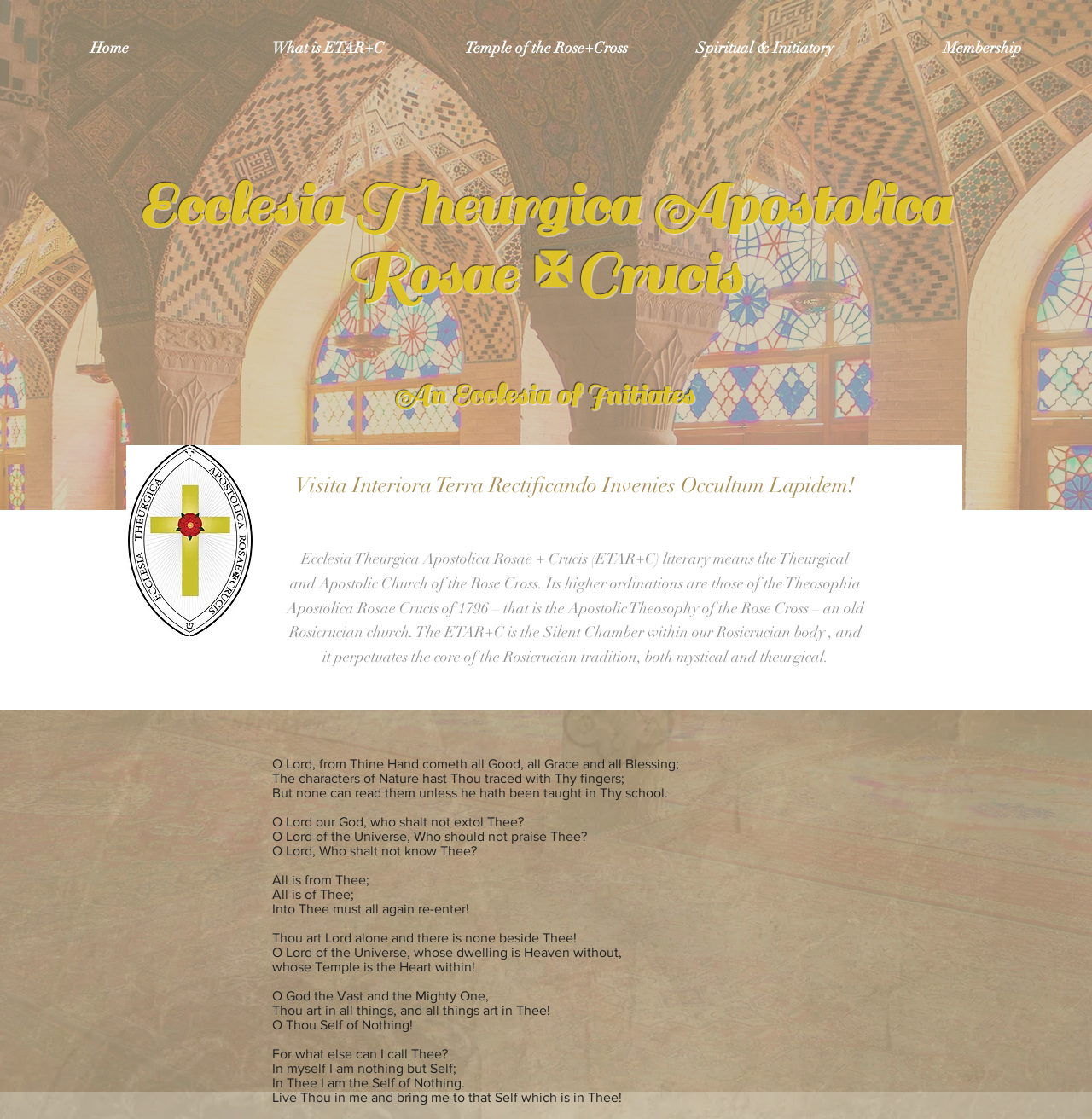Extract the bounding box coordinates for the HTML element that matches this description: "Spiritual & Initiatory". The coordinates should be four float numbers between 0 and 1, i.e., [left, top, right, bottom].

[0.6, 0.02, 0.8, 0.066]